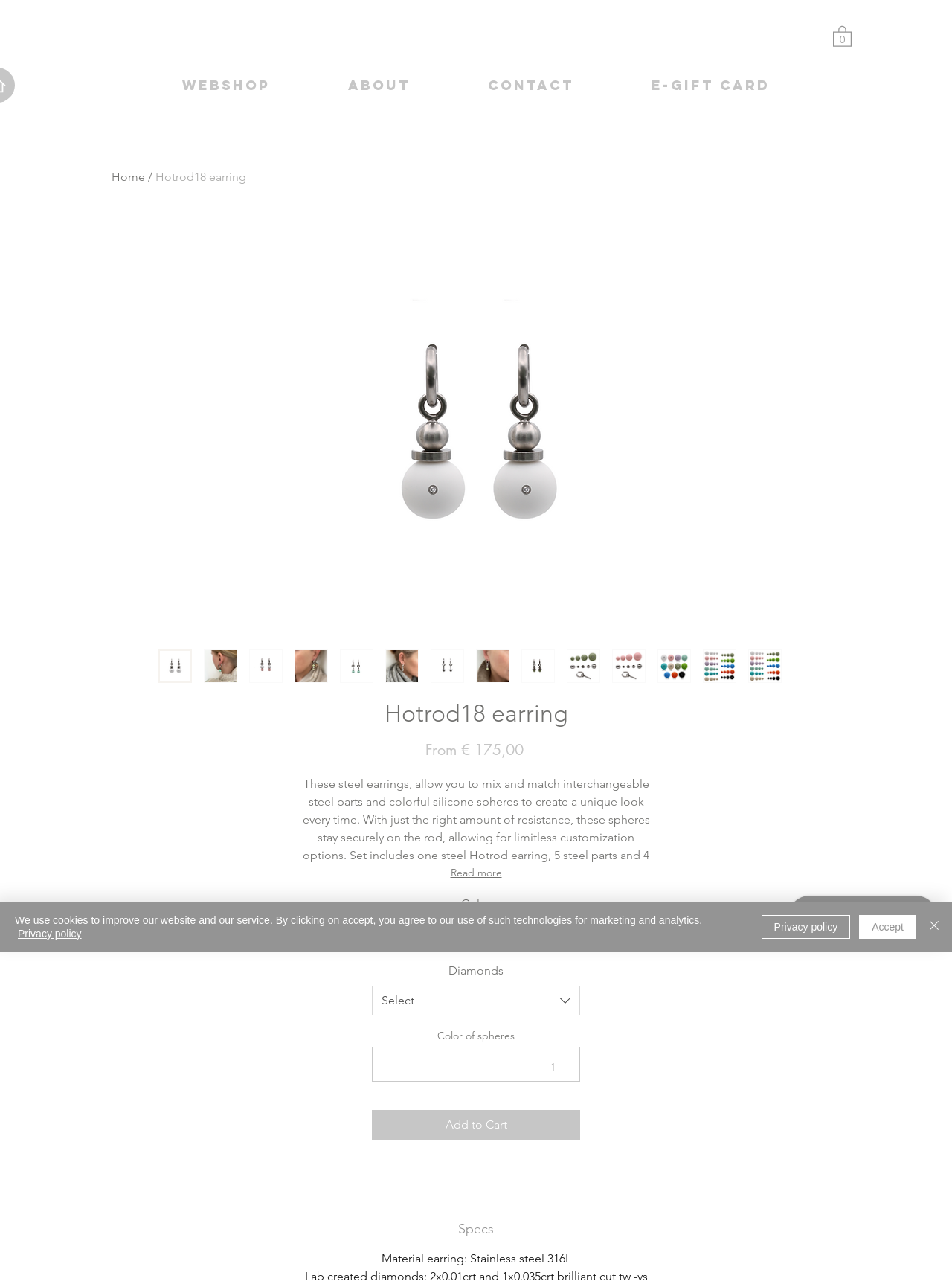Articulate a detailed summary of the webpage's content and design.

This webpage is about a product called "Steel Interchangeable Earrings" specifically the "Hotrod18 earring". At the top right corner, there is a cart button with 0 items. Below it, there is a navigation menu with links to "Webshop", "About", "Contact", and "E-gift card". 

On the left side, there is a large image of the earring, and below it, there are several thumbnail images of the same earring. 

To the right of the large image, there is a heading that reads "Hotrod18 earring" followed by a price description "From € 175,00". Below it, there is a detailed product description that explains the features and customization options of the earring. 

Further down, there are options to select the color and diamonds for the earring, with dropdown menus and text boxes to input preferences. There is also an "Add to Cart" button. 

At the bottom of the page, there is a section titled "Specs" that lists the material and lab-created diamonds used in the earring. 

On the right side of the page, there is a Wix Chat iframe. 

Finally, there is a cookie policy alert at the bottom of the page with links to the privacy policy and buttons to accept or close the alert.